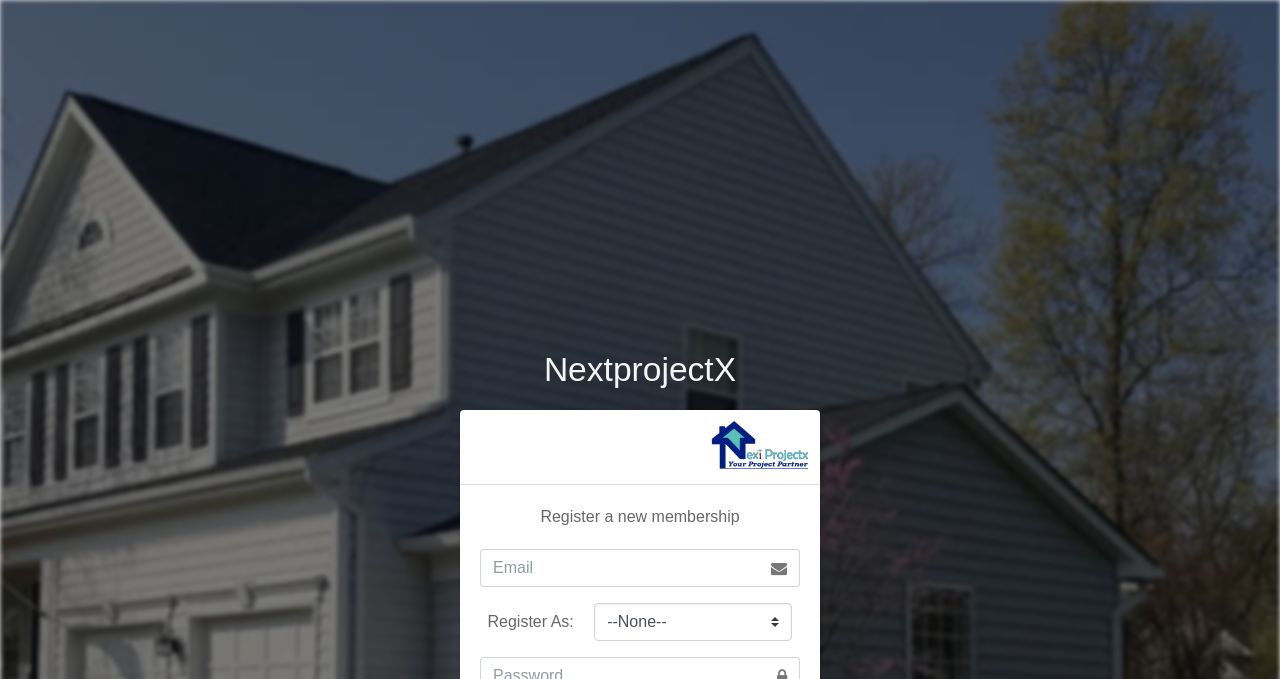Identify the bounding box for the UI element that is described as follows: "NextprojectX".

[0.425, 0.517, 0.575, 0.571]